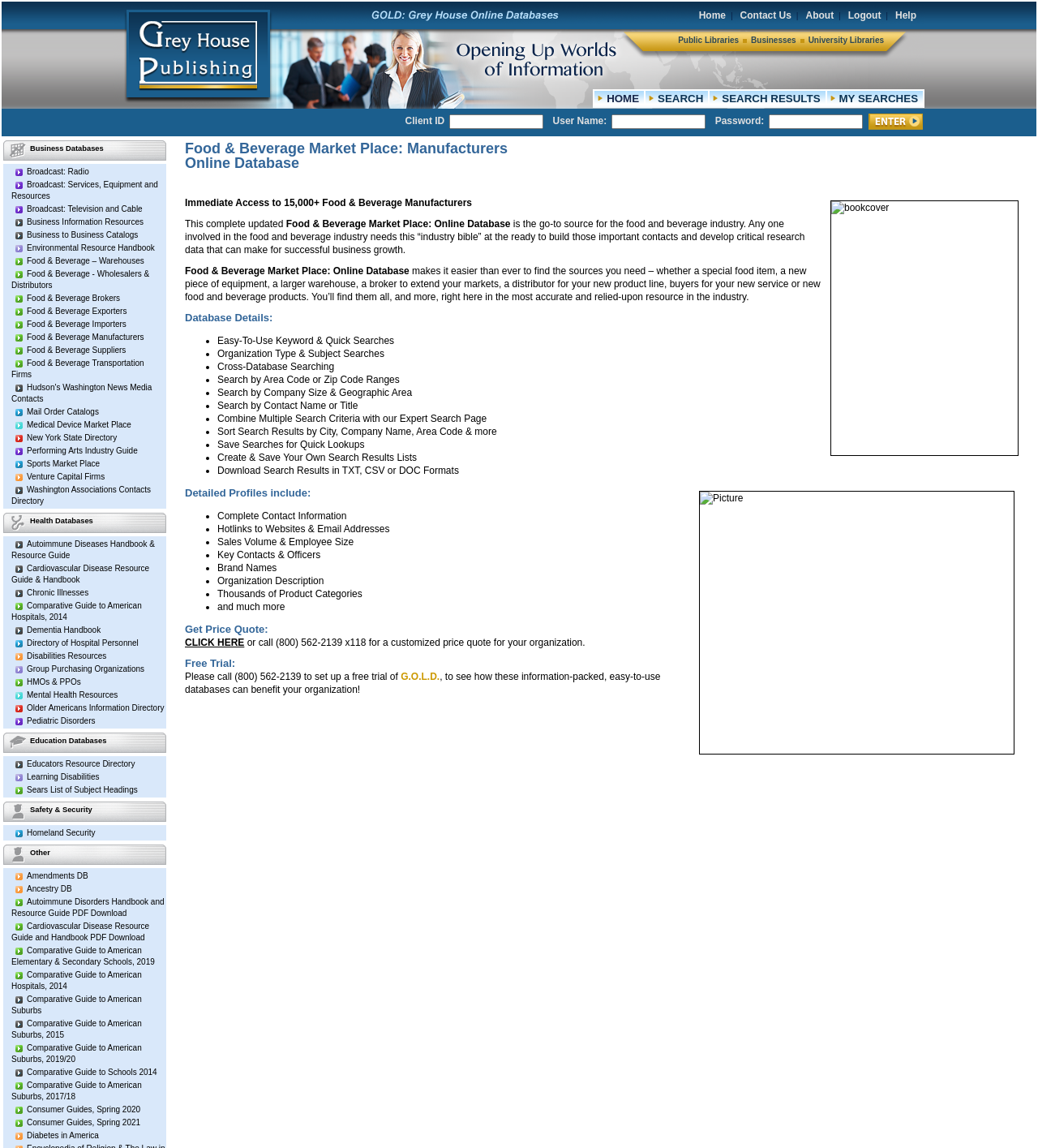Can you find the bounding box coordinates for the element that needs to be clicked to execute this instruction: "Click on 'Home'"? The coordinates should be given as four float numbers between 0 and 1, i.e., [left, top, right, bottom].

[0.673, 0.008, 0.699, 0.018]